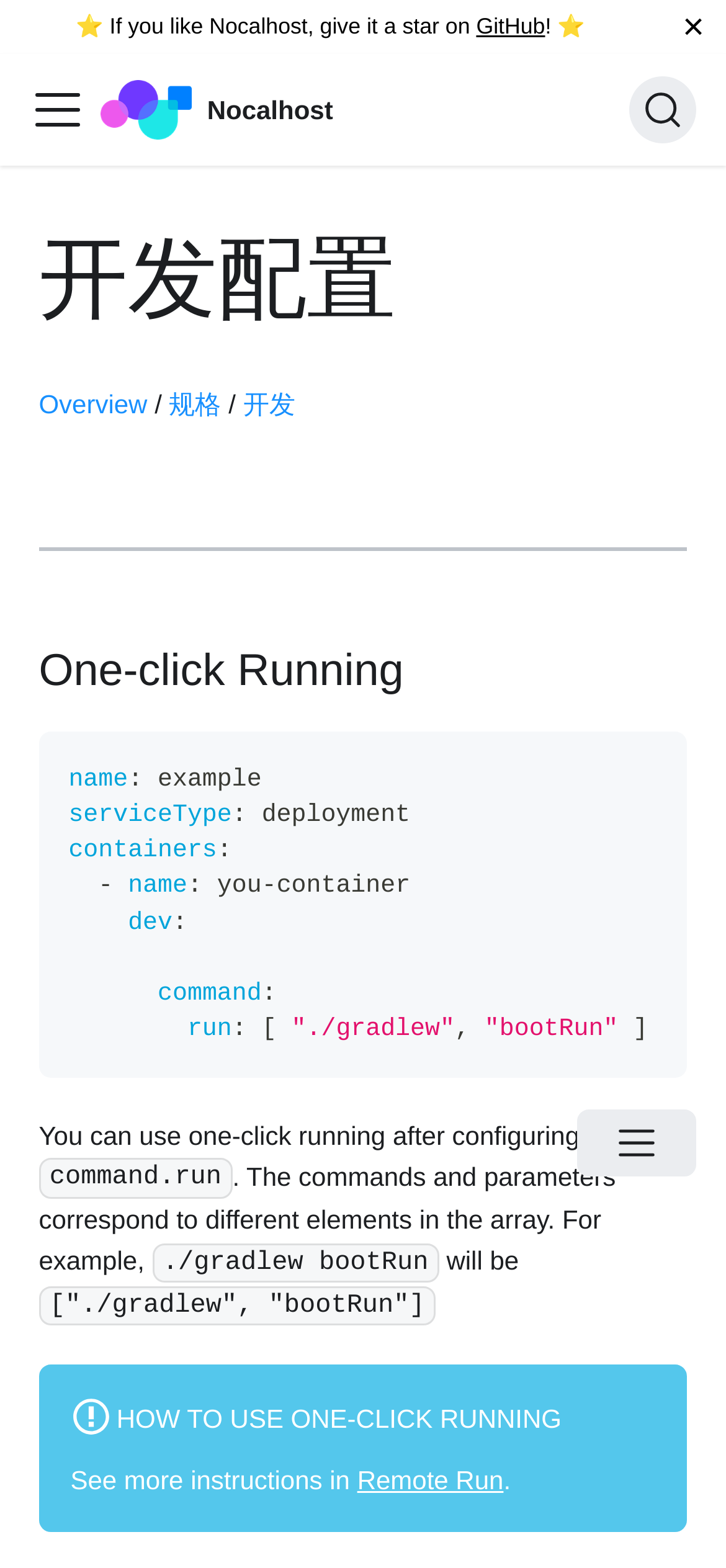What is the title of the section that explains how to use one-click running?
Based on the visual details in the image, please answer the question thoroughly.

The title of the section that explains how to use one-click running can be found at the bottom of the webpage, and it is 'HOW TO USE ONE-CLICK RUNNING'.